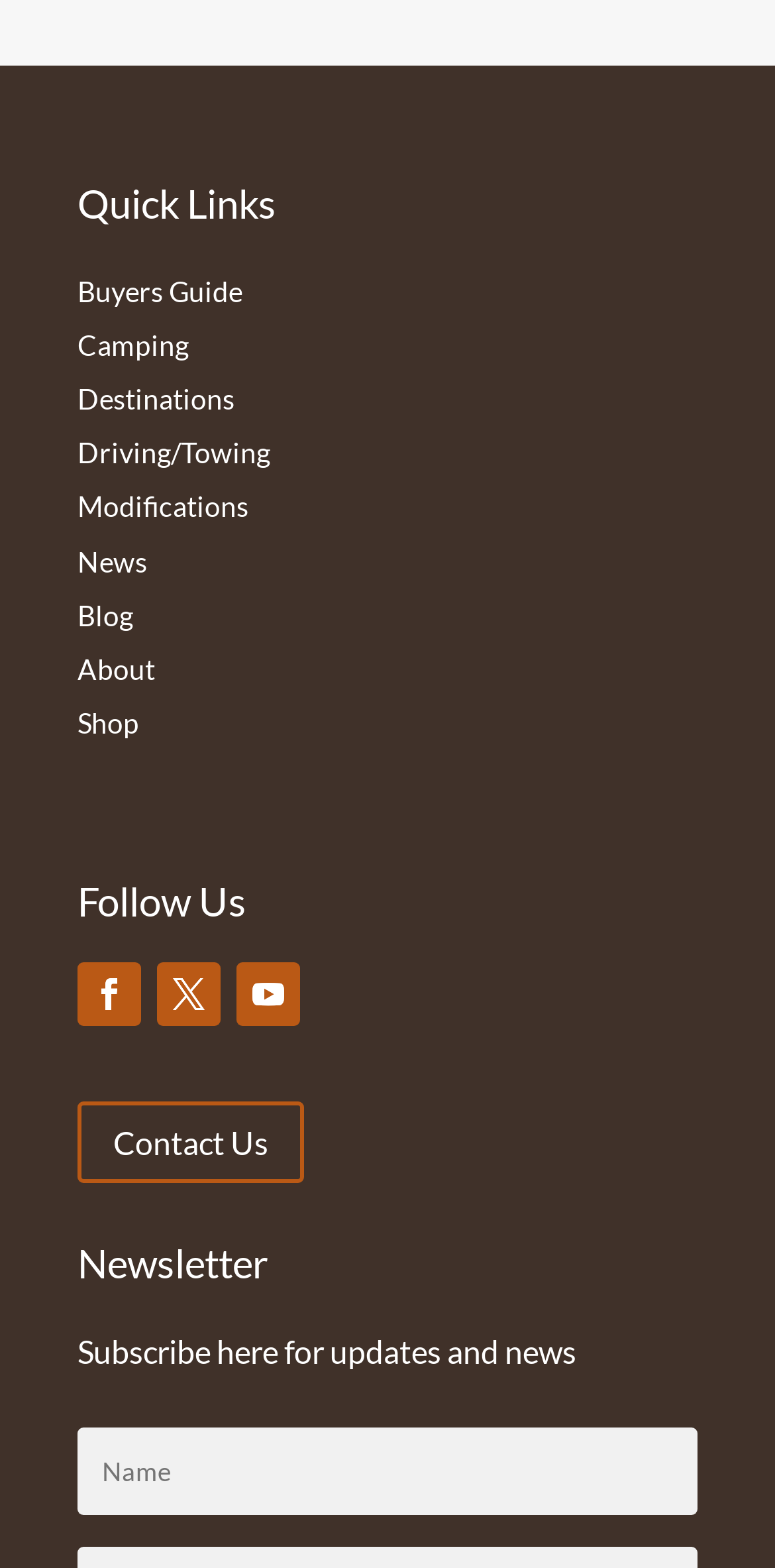Find the bounding box coordinates for the UI element whose description is: "Buyers Guide". The coordinates should be four float numbers between 0 and 1, in the format [left, top, right, bottom].

[0.1, 0.175, 0.313, 0.196]